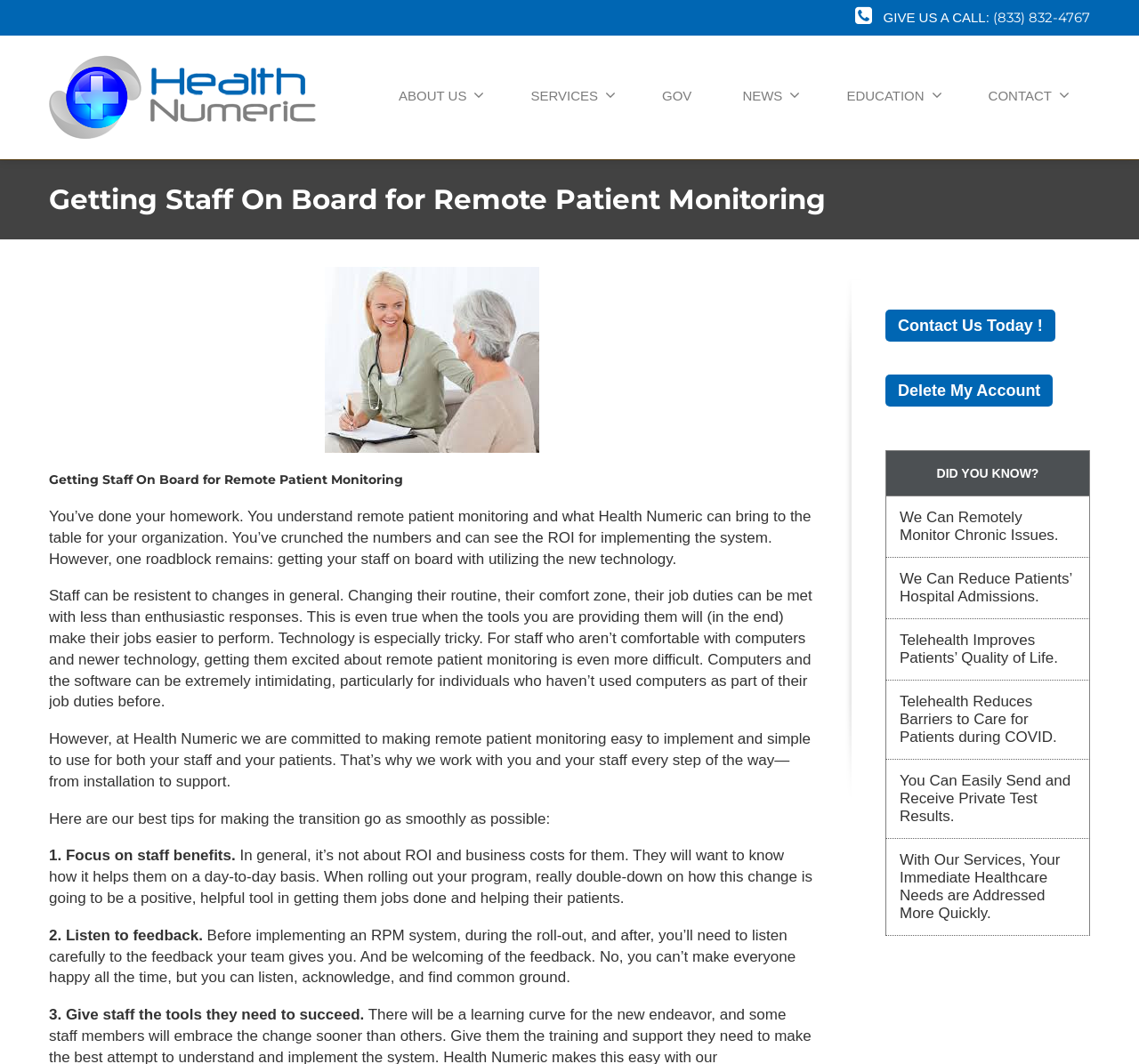Using the information shown in the image, answer the question with as much detail as possible: What is the phone number to call for Health Numeric?

The phone number can be found in the top-right corner of the webpage, next to the 'GIVE US A CALL:' text.